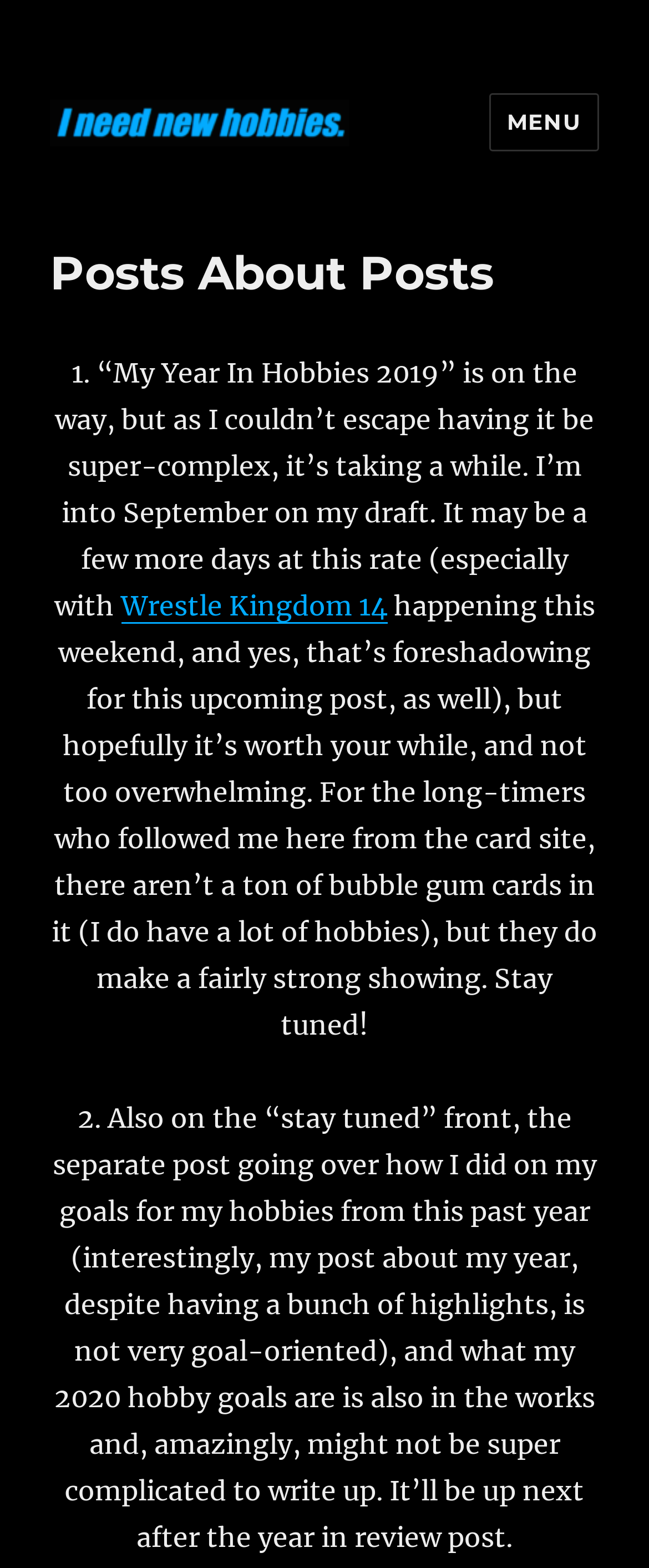What event is happening this weekend?
Based on the screenshot, answer the question with a single word or phrase.

Wrestle Kingdom 14